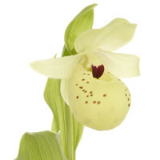Please provide a detailed answer to the question below by examining the image:
Who is the artist behind the photograph?

The photograph is a stunning example of fine art photography, showcasing the artist Debbie Monique Jolliff's skill in highlighting the beauty of plant life.